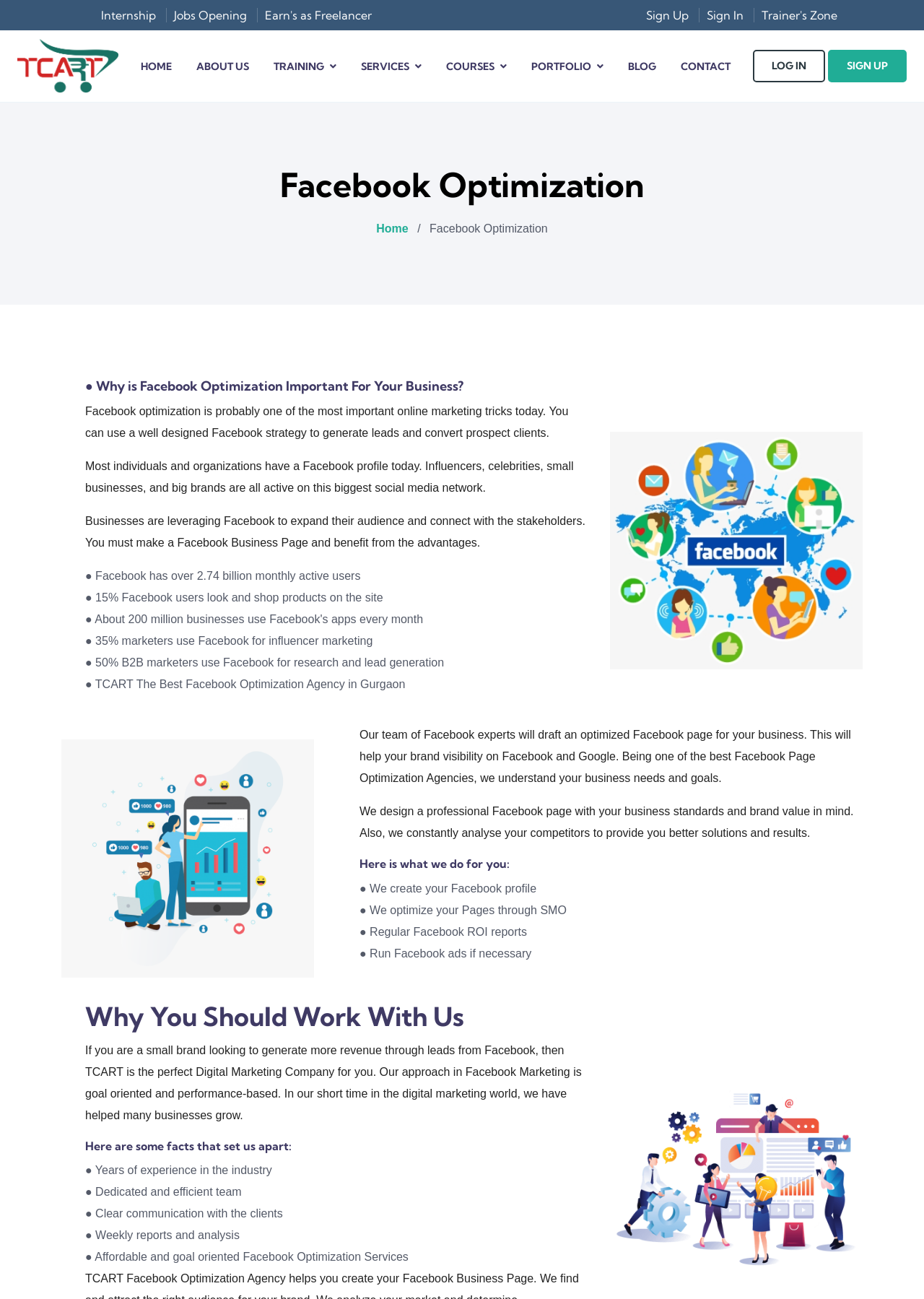Please find the bounding box for the UI component described as follows: "Earn's as Freelancer".

[0.278, 0.006, 0.402, 0.017]